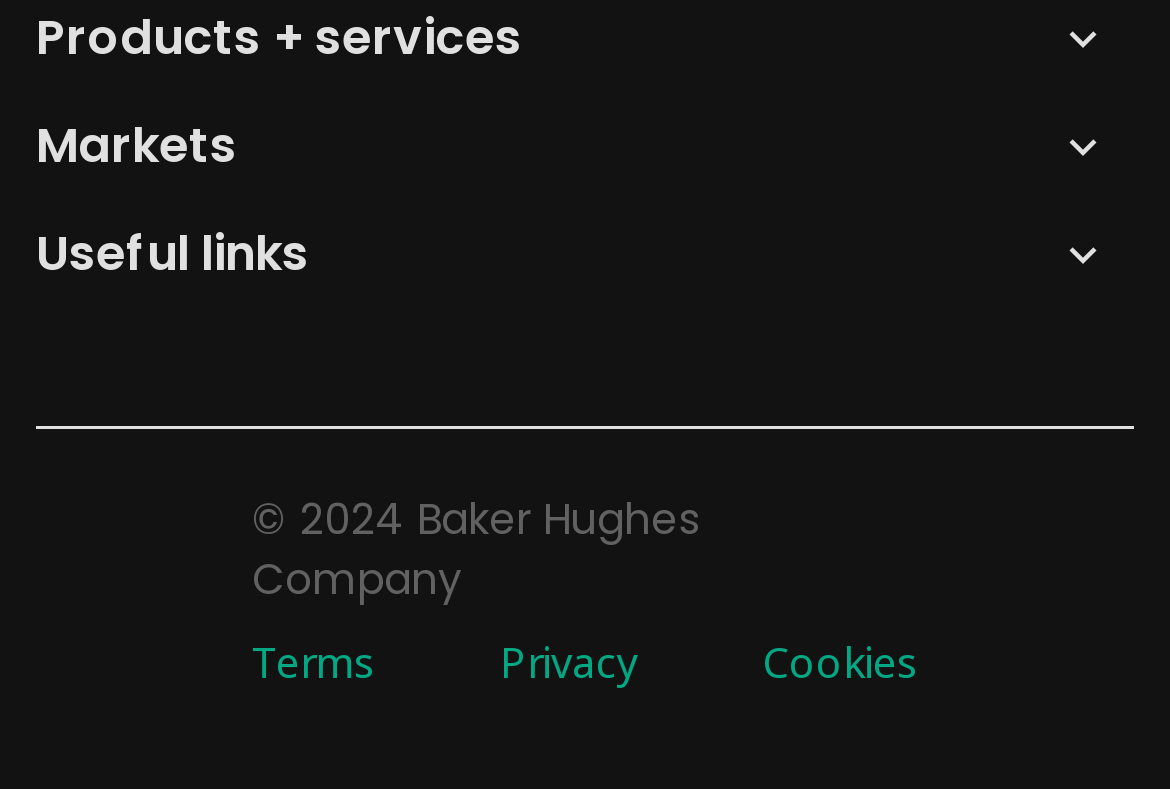Use one word or a short phrase to answer the question provided: 
What is the 'Useful links' section for?

To provide additional resources